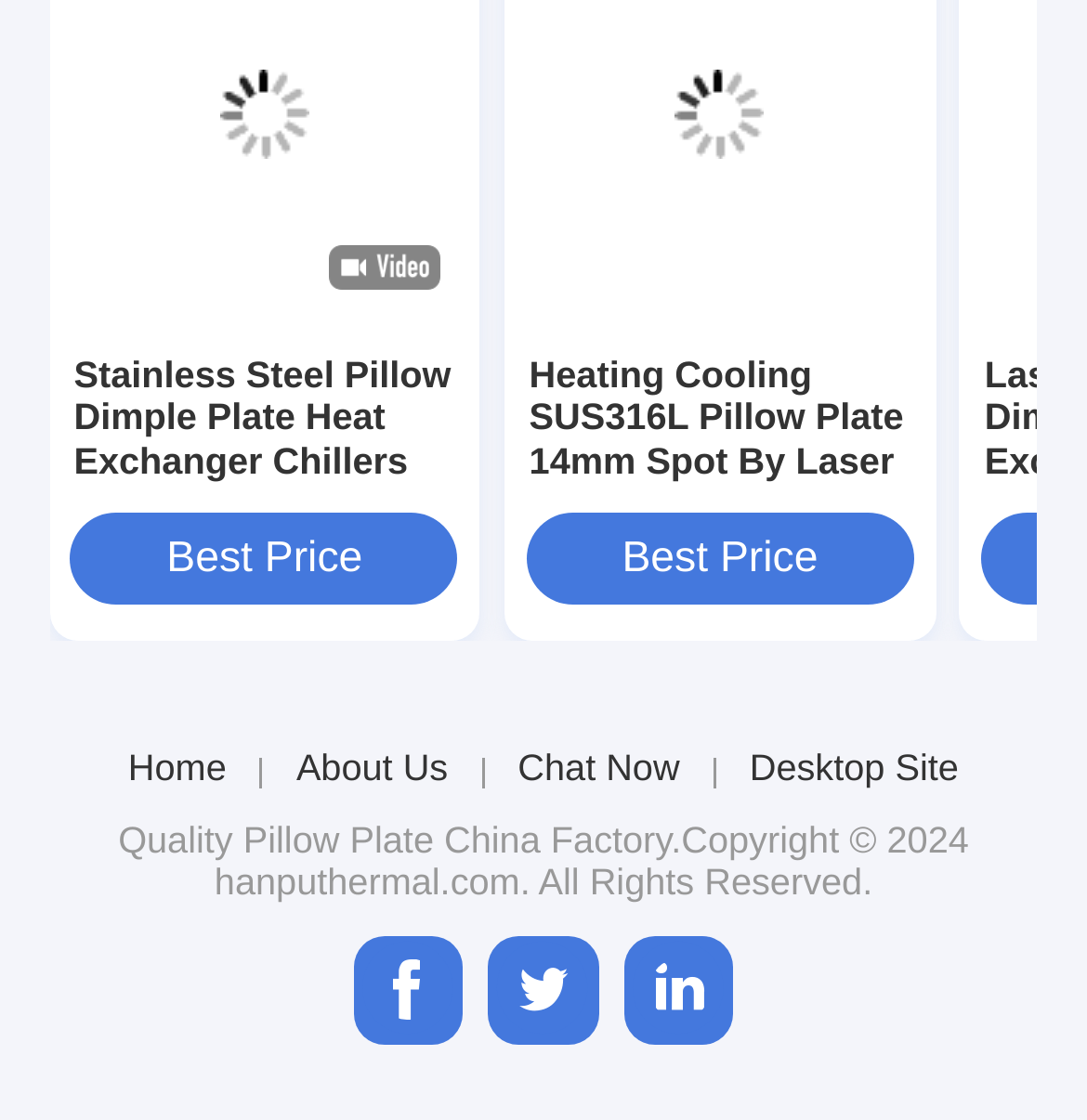Find the coordinates for the bounding box of the element with this description: "Home".

[0.118, 0.667, 0.208, 0.705]